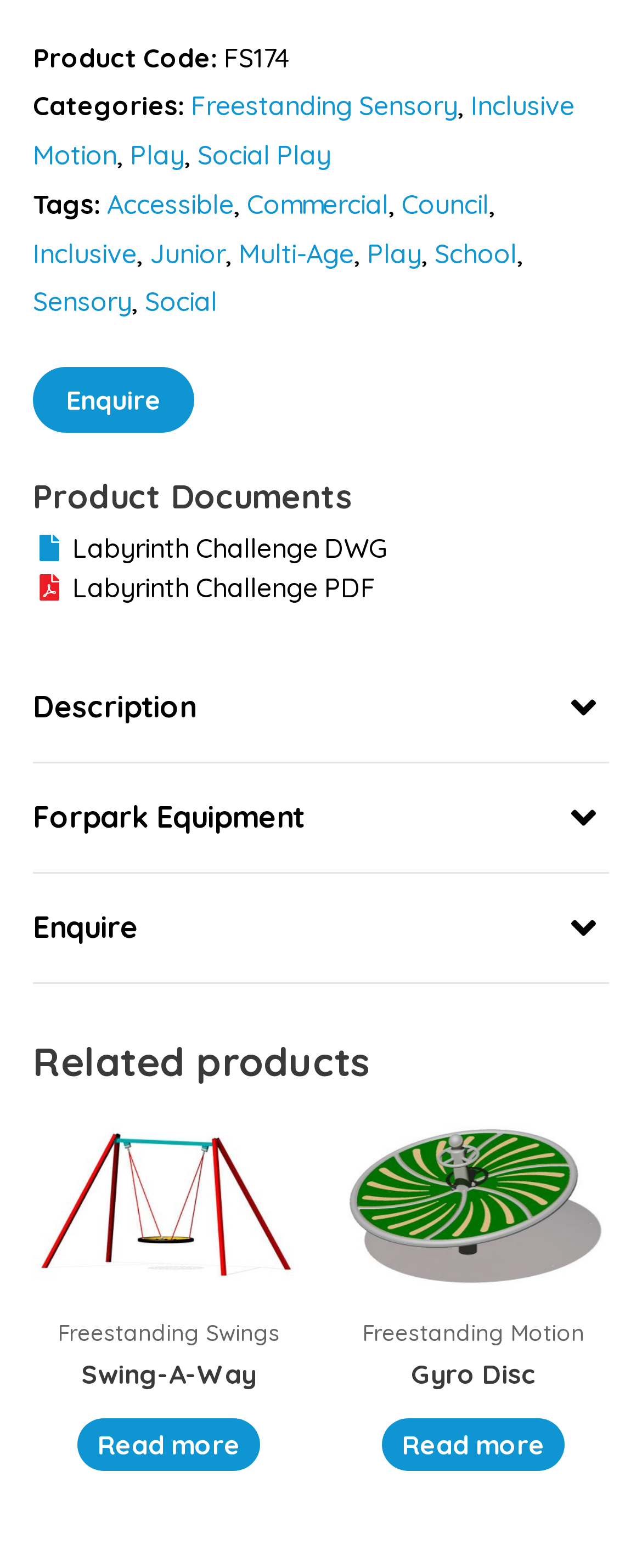How many categories does the current product belong to?
Based on the screenshot, give a detailed explanation to answer the question.

The categories can be found in the top section of the webpage, where it is labeled as 'Categories:' and lists two categories: 'Freestanding Sensory' and 'Inclusive Motion'.